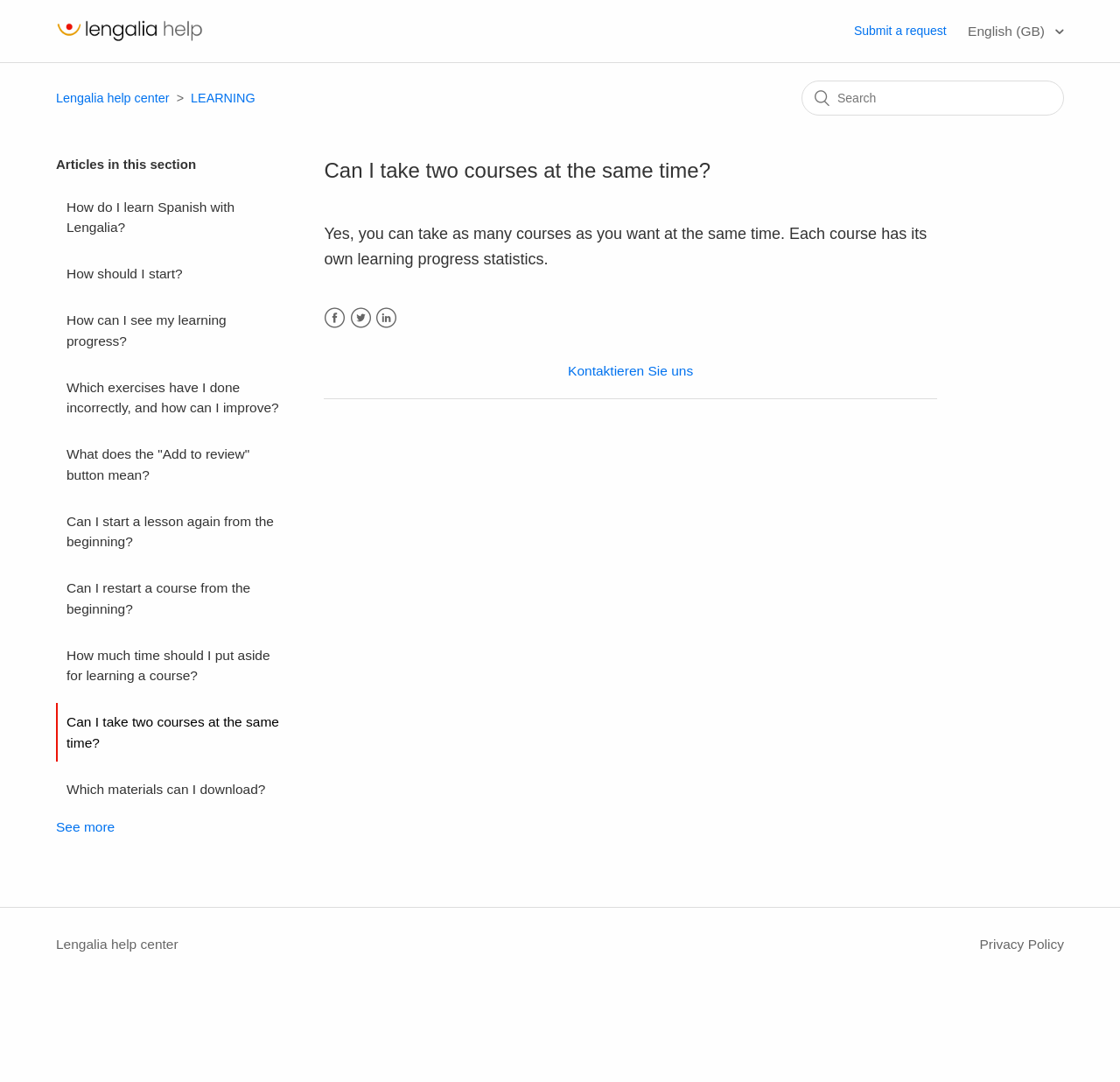Offer a detailed explanation of the webpage layout and contents.

The webpage is a help center page for Lengalia, a language learning platform. At the top left, there is a link to the help center's home page, accompanied by an image. On the top right, there is a link to submit a request and a button to switch languages, indicated by a flag icon.

Below the top section, there is a main content area that occupies most of the page. On the top left of this area, there is a list of links, including "Lengalia help center" and "LEARNING". Next to this list, there is a search box.

Below the search box, there is a heading that reads "Articles in this section". This is followed by a list of 11 links to various articles, including "How do I learn Spanish with Lengalia?", "Can I take two courses at the same time?", and "Which materials can I download?". The links are arranged in a vertical list, with the first link starting from the top left and the last link ending at the bottom left.

To the right of the list of links, there is an article with a heading that reads "Can I take two courses at the same time?". The article contains a paragraph of text that answers the question, stating that users can take as many courses as they want at the same time, and each course has its own learning progress statistics.

At the bottom of the page, there is a footer section that contains links to social media platforms, including Facebook, Twitter, and LinkedIn, as well as a link to contact the help center.